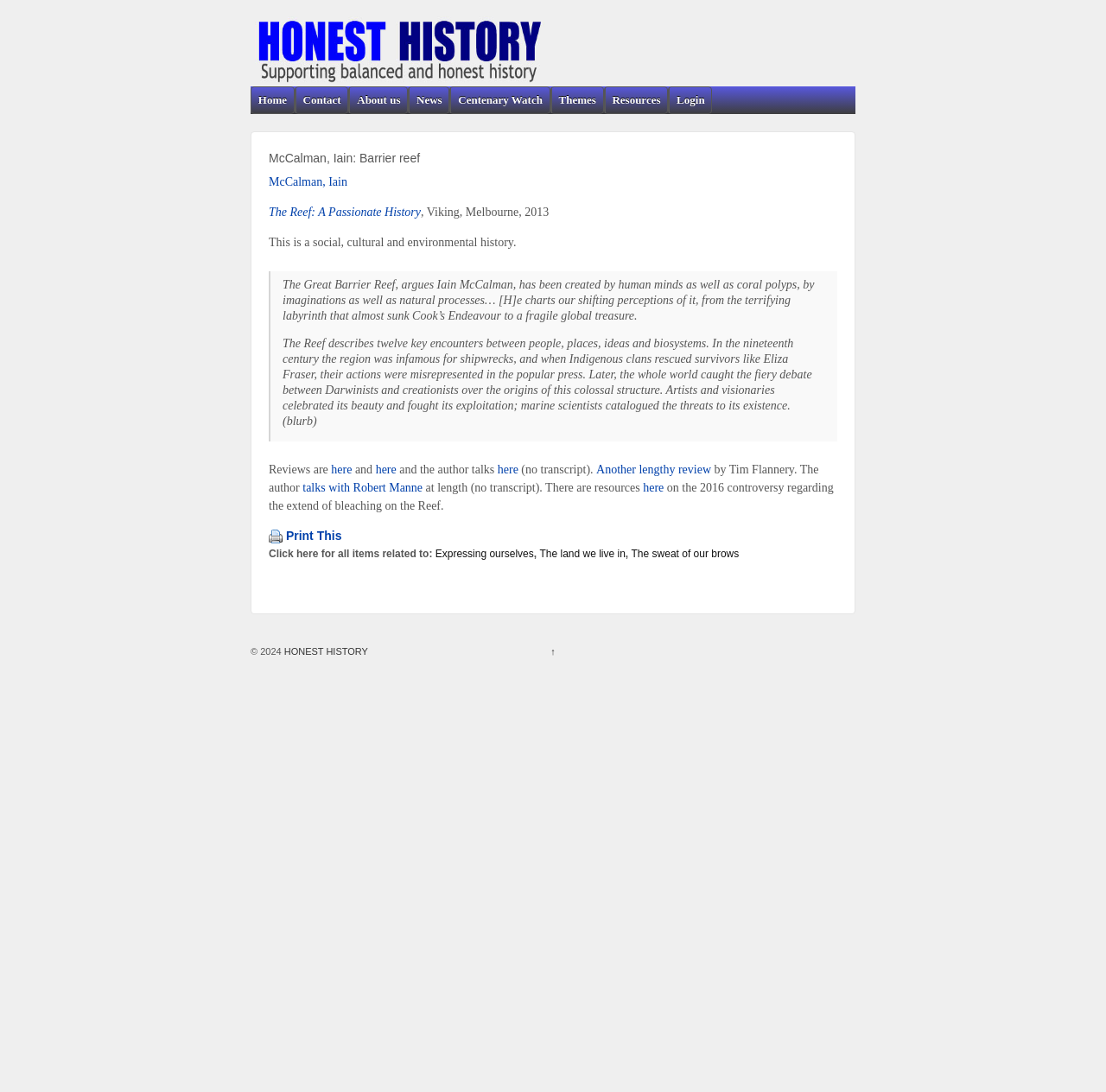Who is the author of the book?
Using the details from the image, give an elaborate explanation to answer the question.

The author of the book can be found in the link element with the text 'McCalman, Iain' which is located below the heading 'McCalman, Iain: Barrier reef'.